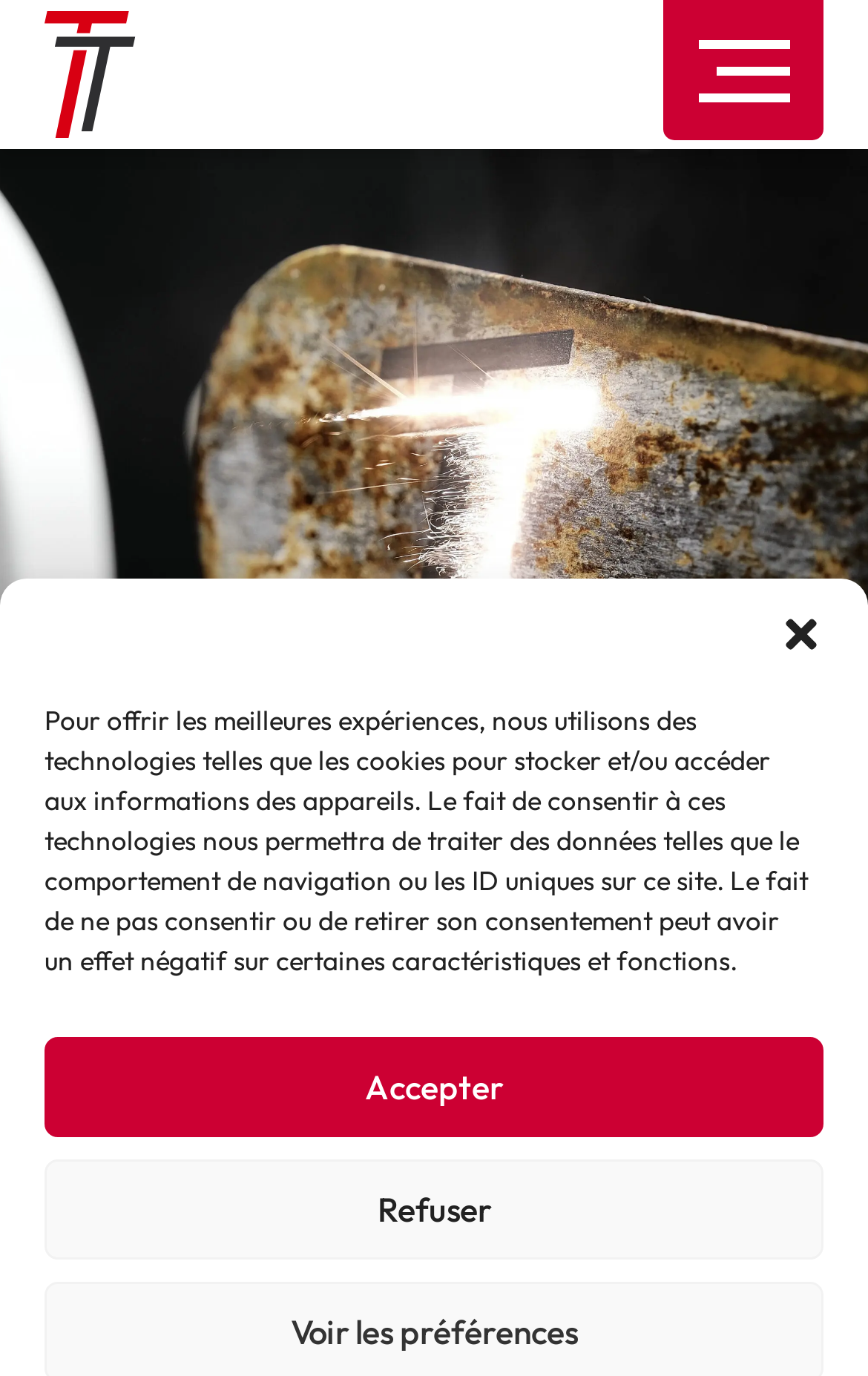Provide a one-word or brief phrase answer to the question:
Is there a navigation link?

Yes